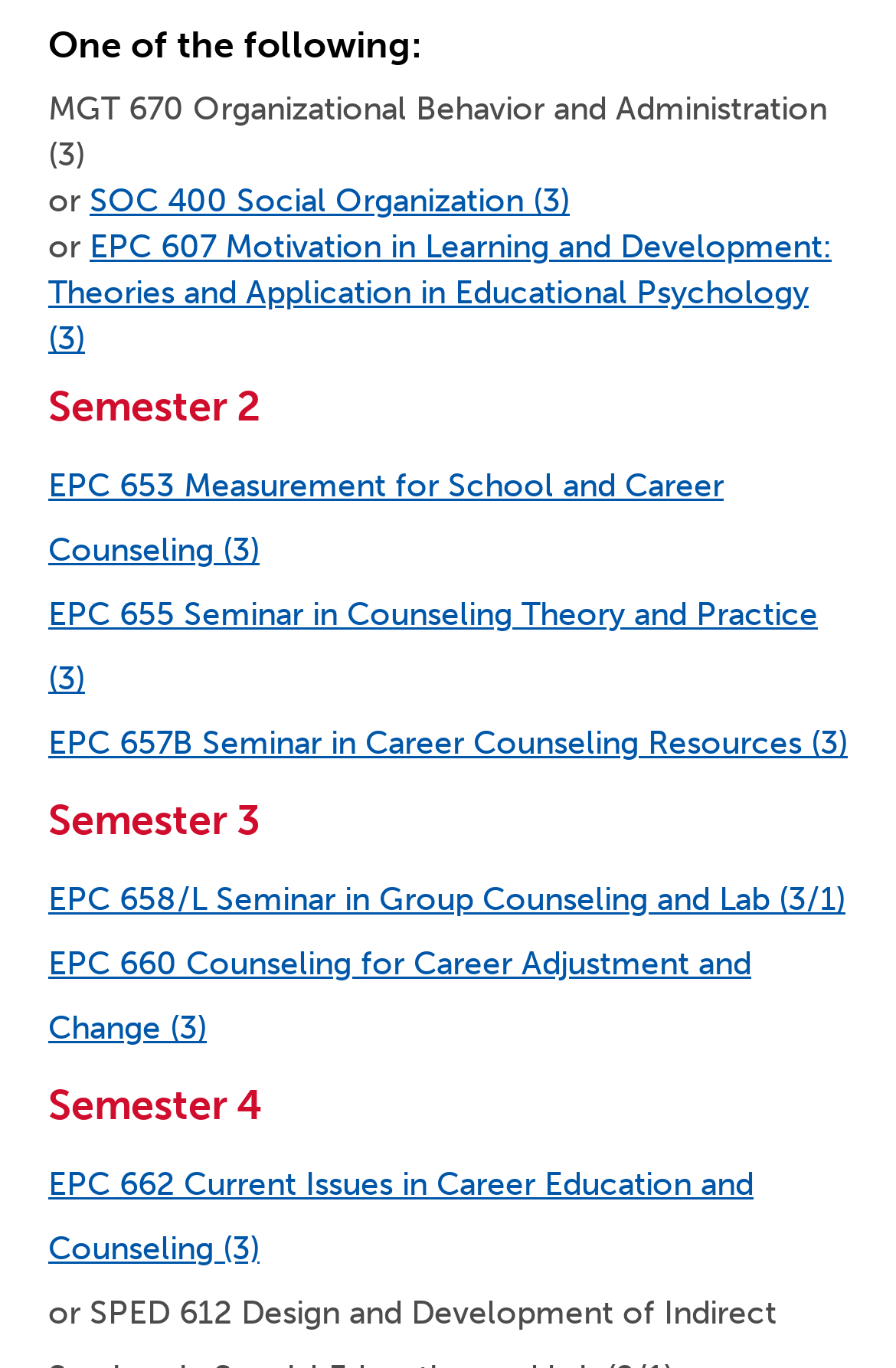Identify the bounding box coordinates for the element you need to click to achieve the following task: "Enter your email". The coordinates must be four float values ranging from 0 to 1, formatted as [left, top, right, bottom].

None